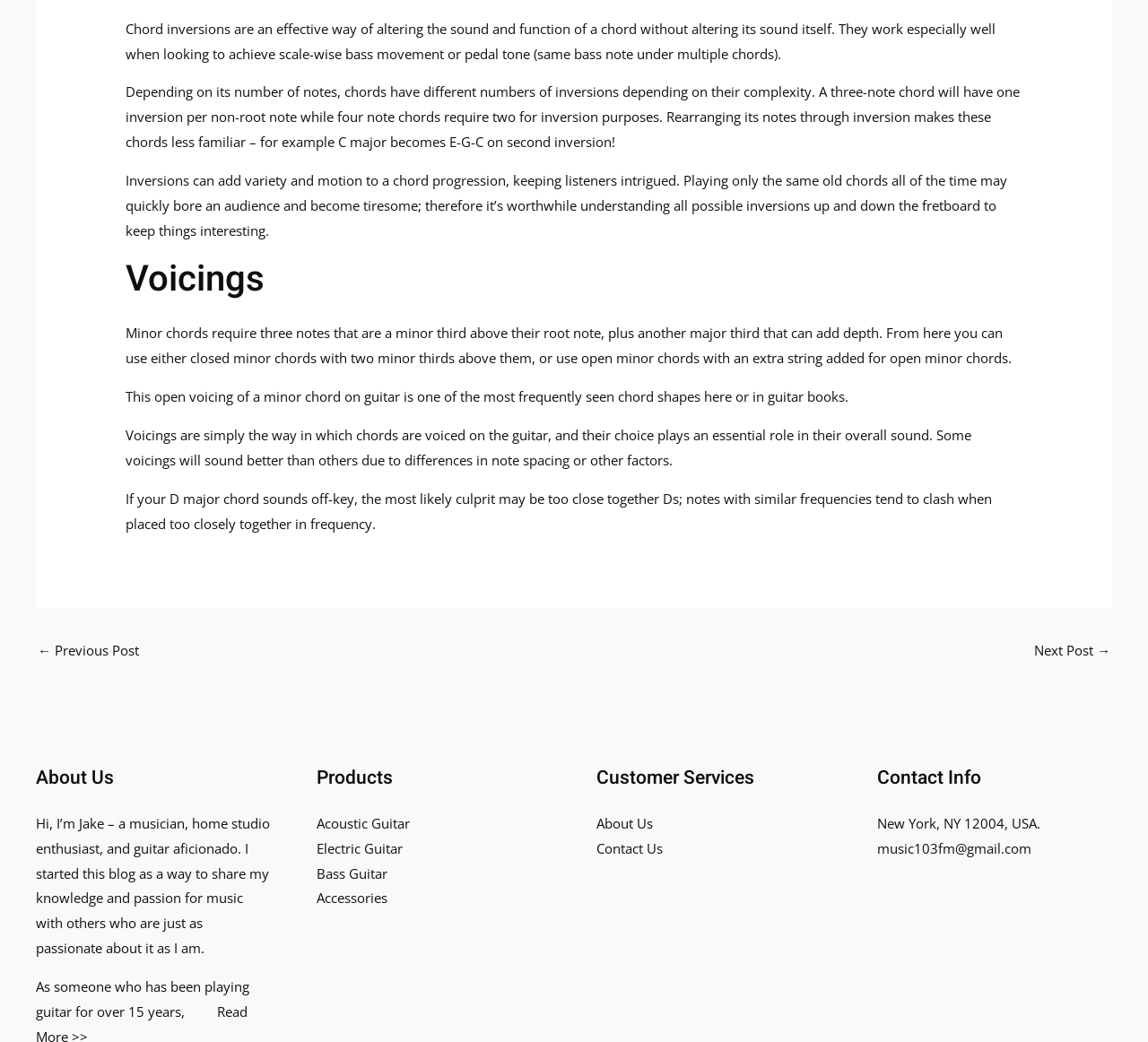What type of guitar is mentioned in the webpage?
Give a comprehensive and detailed explanation for the question.

The webpage mentions guitar in the context of voicings and chord shapes, and the footer section lists 'Acoustic Guitar' and 'Electric Guitar' as products.